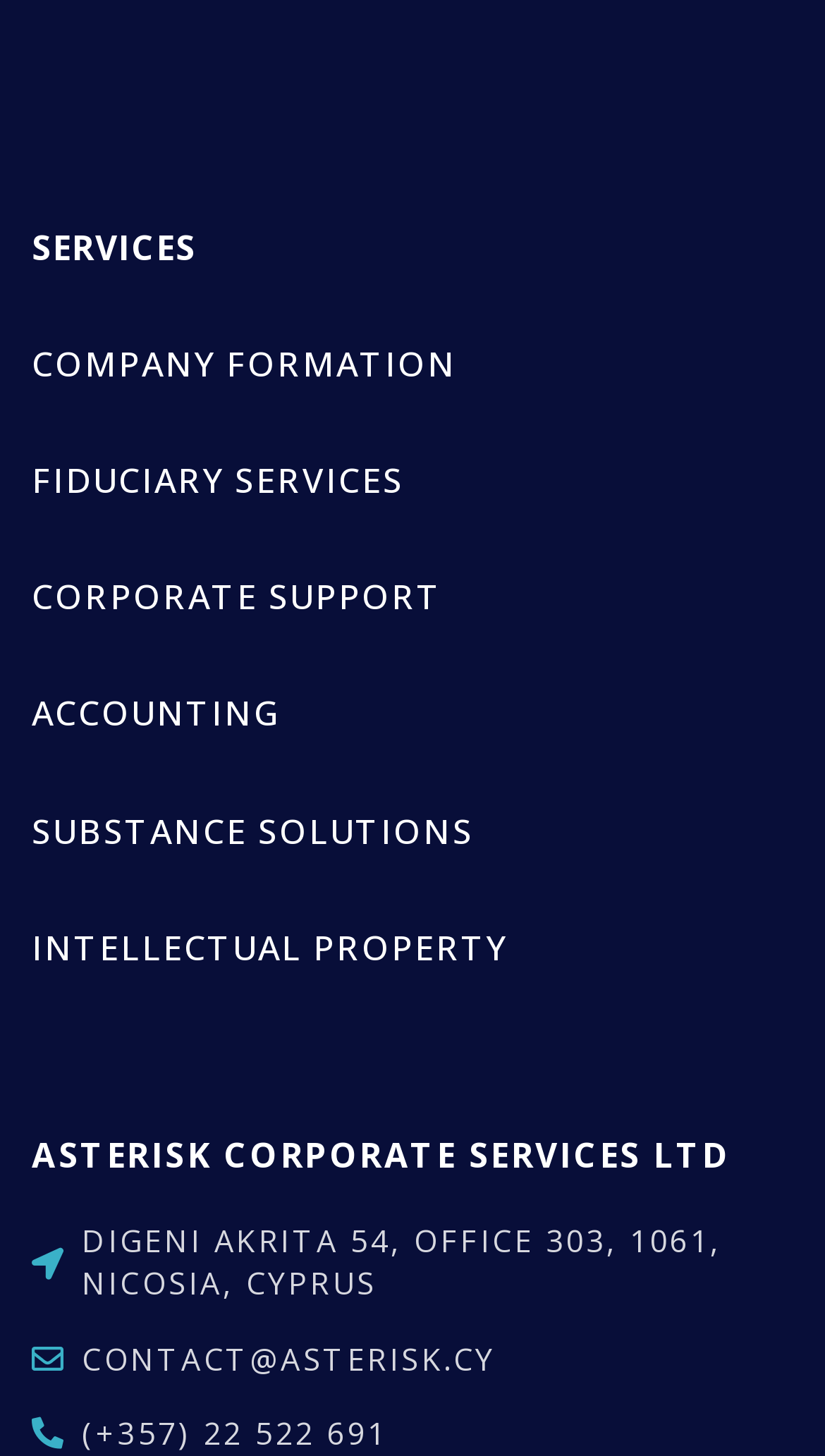Find the bounding box coordinates for the UI element whose description is: "ACCOUNTING". The coordinates should be four float numbers between 0 and 1, in the format [left, top, right, bottom].

[0.038, 0.46, 0.341, 0.491]